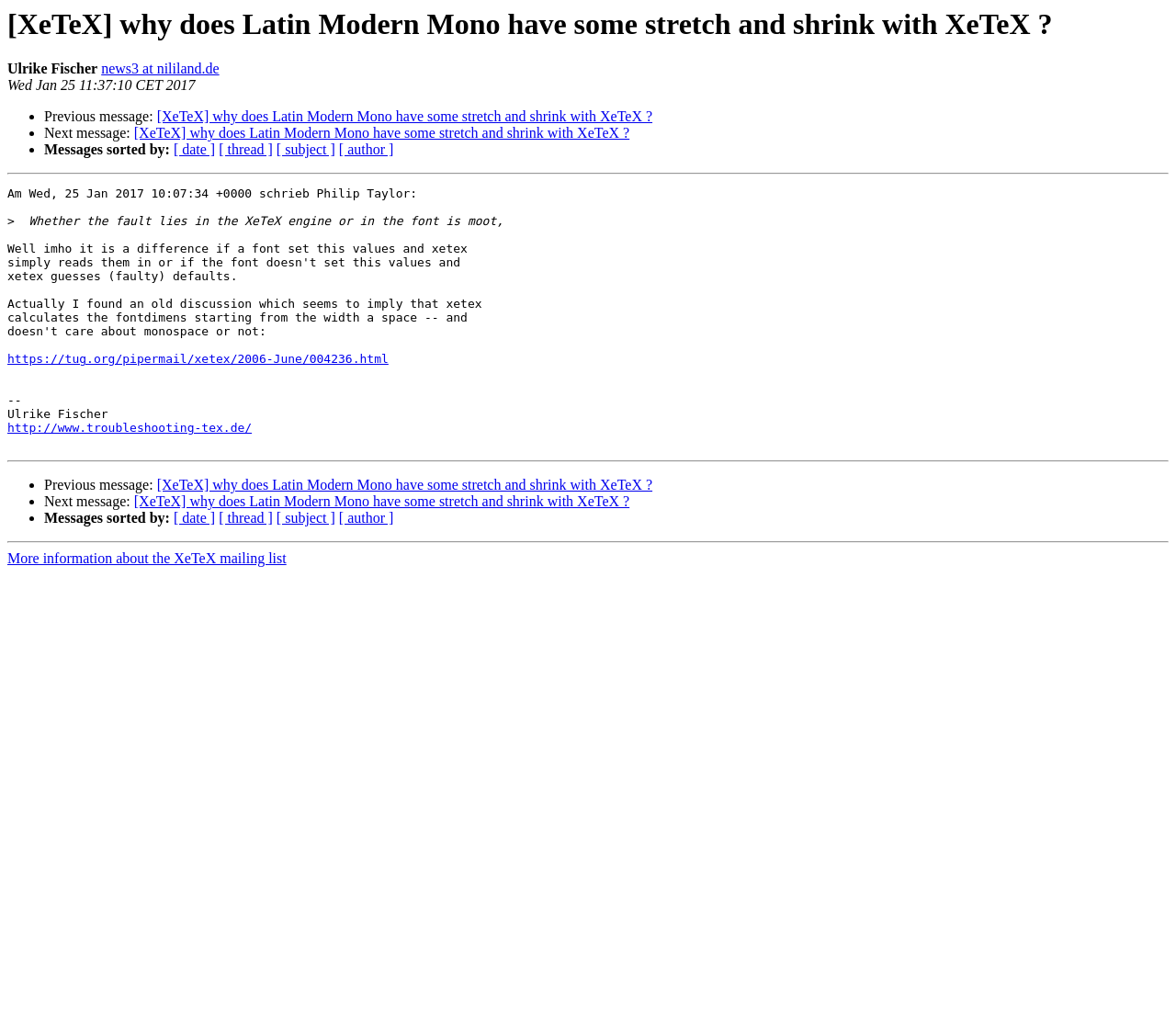Could you find the bounding box coordinates of the clickable area to complete this instruction: "Sort messages by date"?

[0.148, 0.138, 0.183, 0.153]